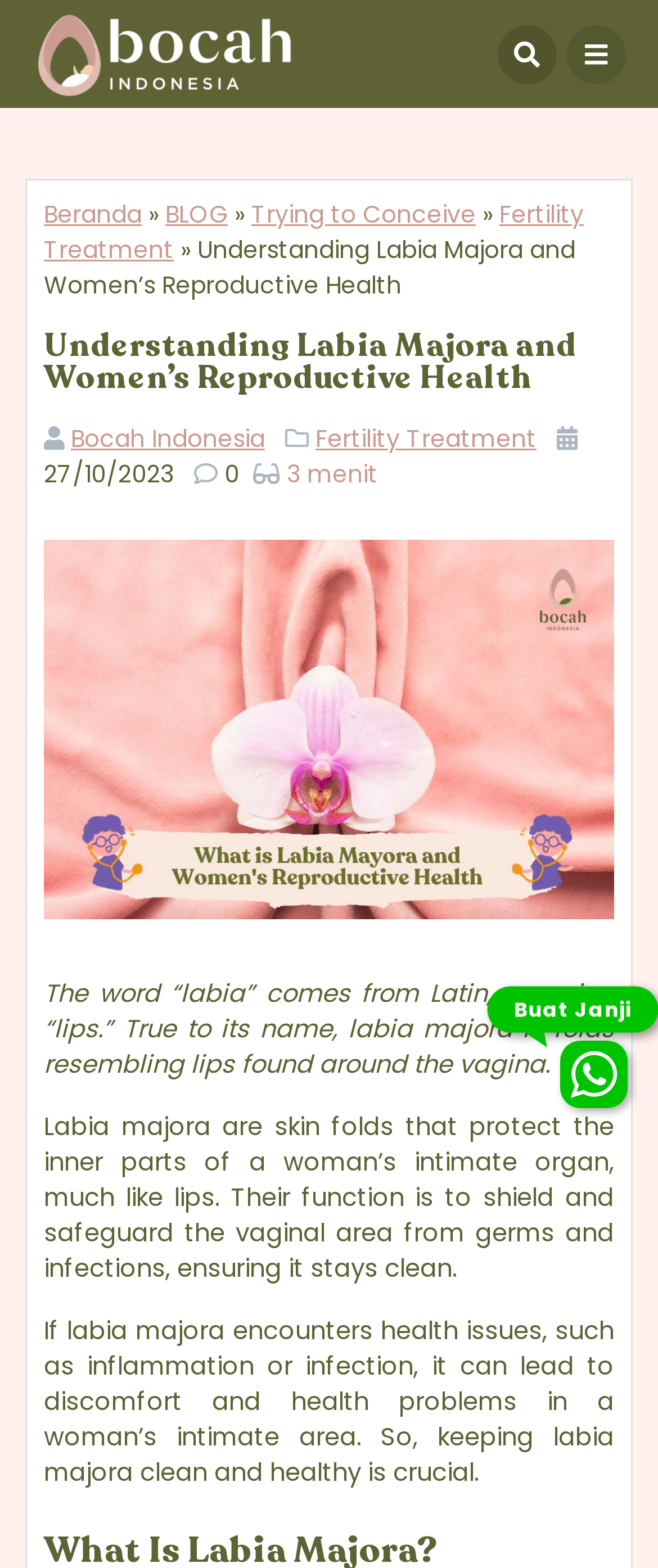What is the date mentioned on the webpage?
Analyze the screenshot and provide a detailed answer to the question.

The webpage displays the date '27/10/2023' which is likely the date the article or content was published or updated.